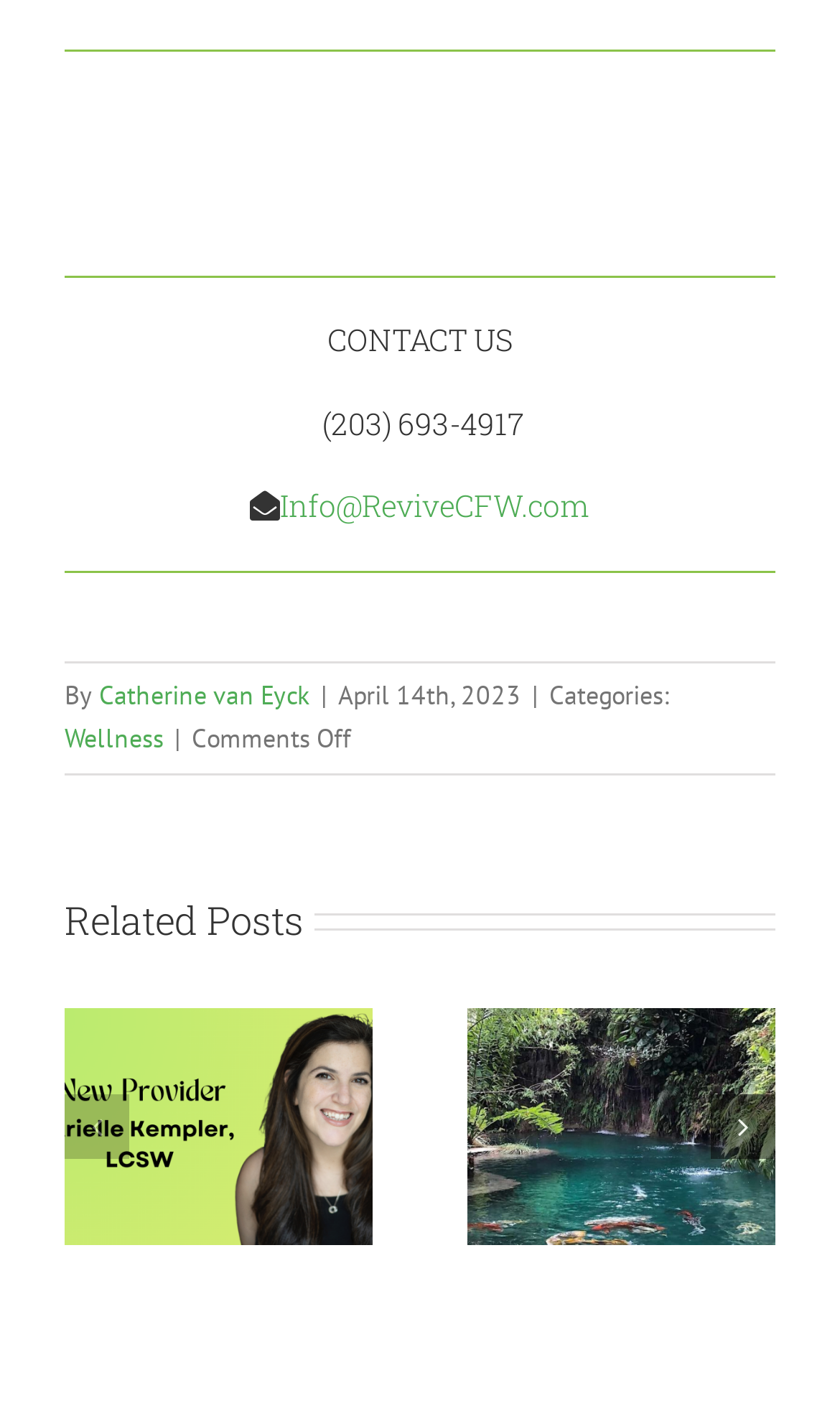Analyze the image and give a detailed response to the question:
How many related posts are there?

The number of related posts can be determined by counting the group elements with the text '1 / 5' and '2 / 5' which are located below the article. There are two group elements, indicating two related posts.